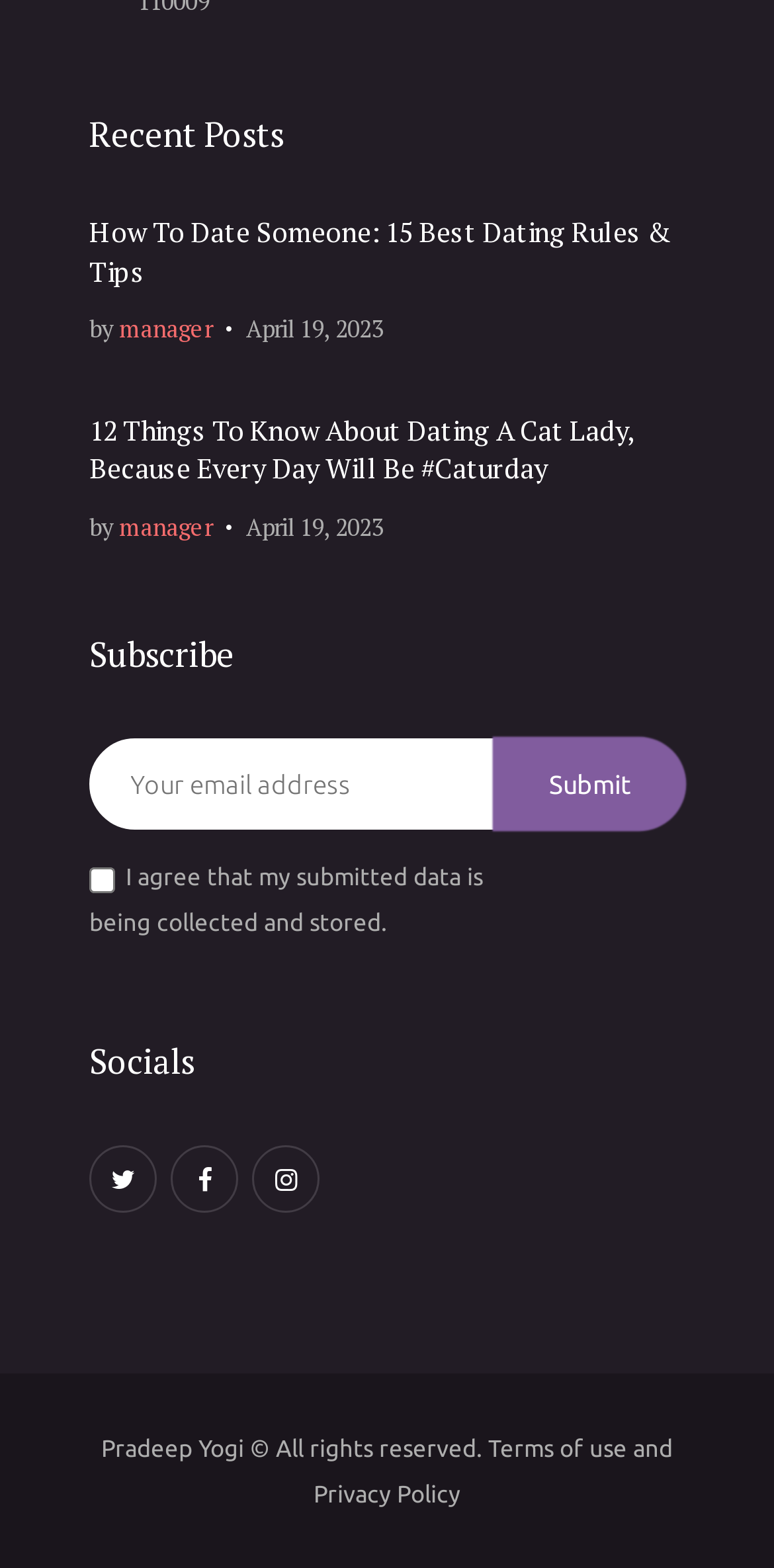Answer the question below with a single word or a brief phrase: 
What is the date of the latest article?

April 19, 2023